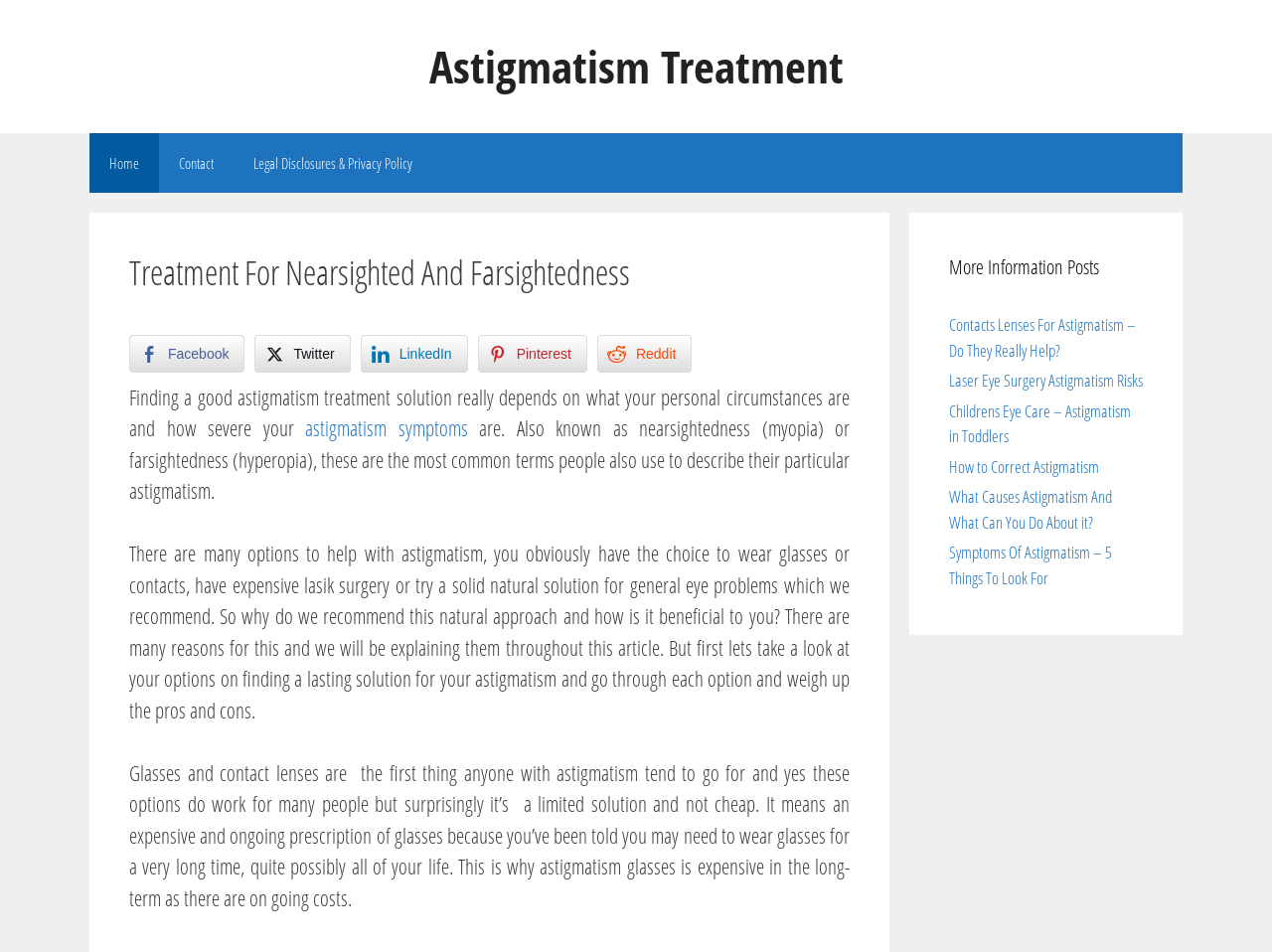Answer the following query with a single word or phrase:
What is the topic of the article 'Contacts Lenses For Astigmatism – Do They Really Help?'?

Contacts lenses for astigmatism